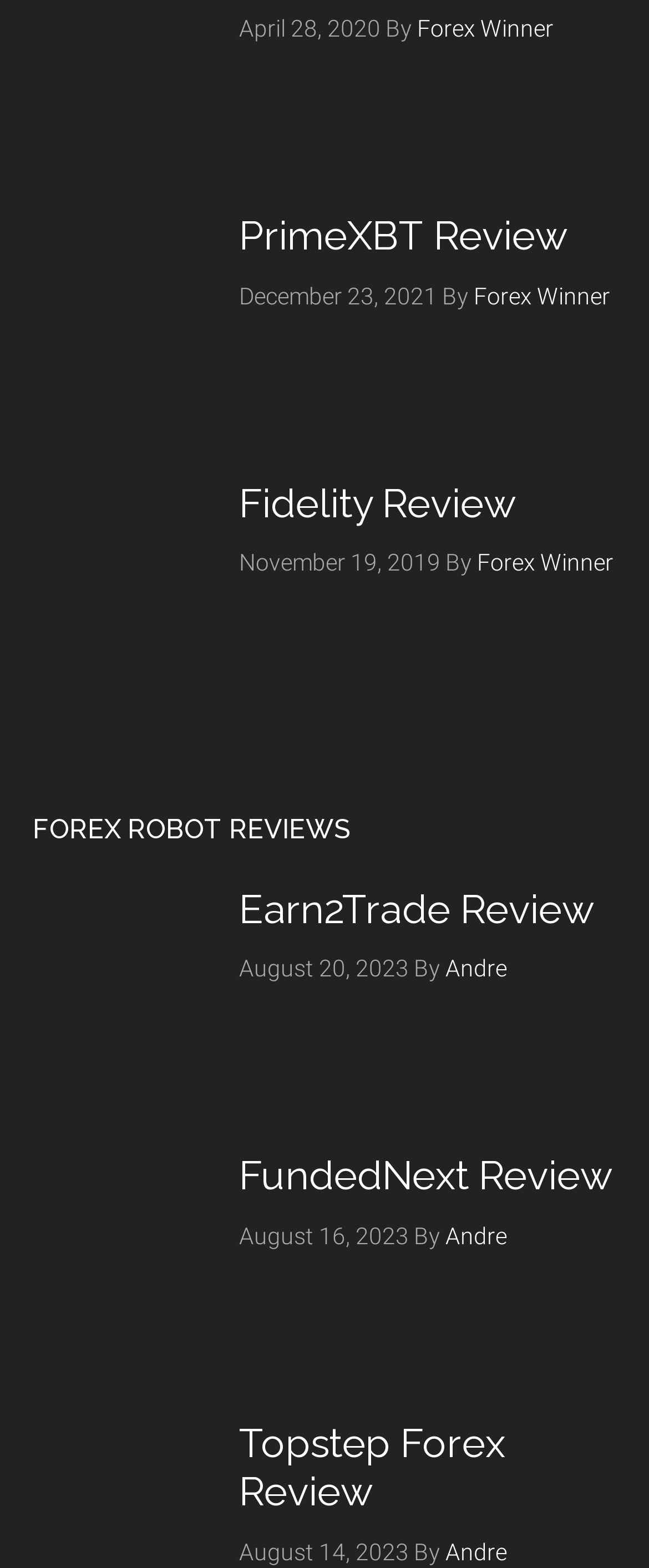Respond to the question below with a single word or phrase:
What is the date of the 'FundedNext Review' article?

August 16, 2023